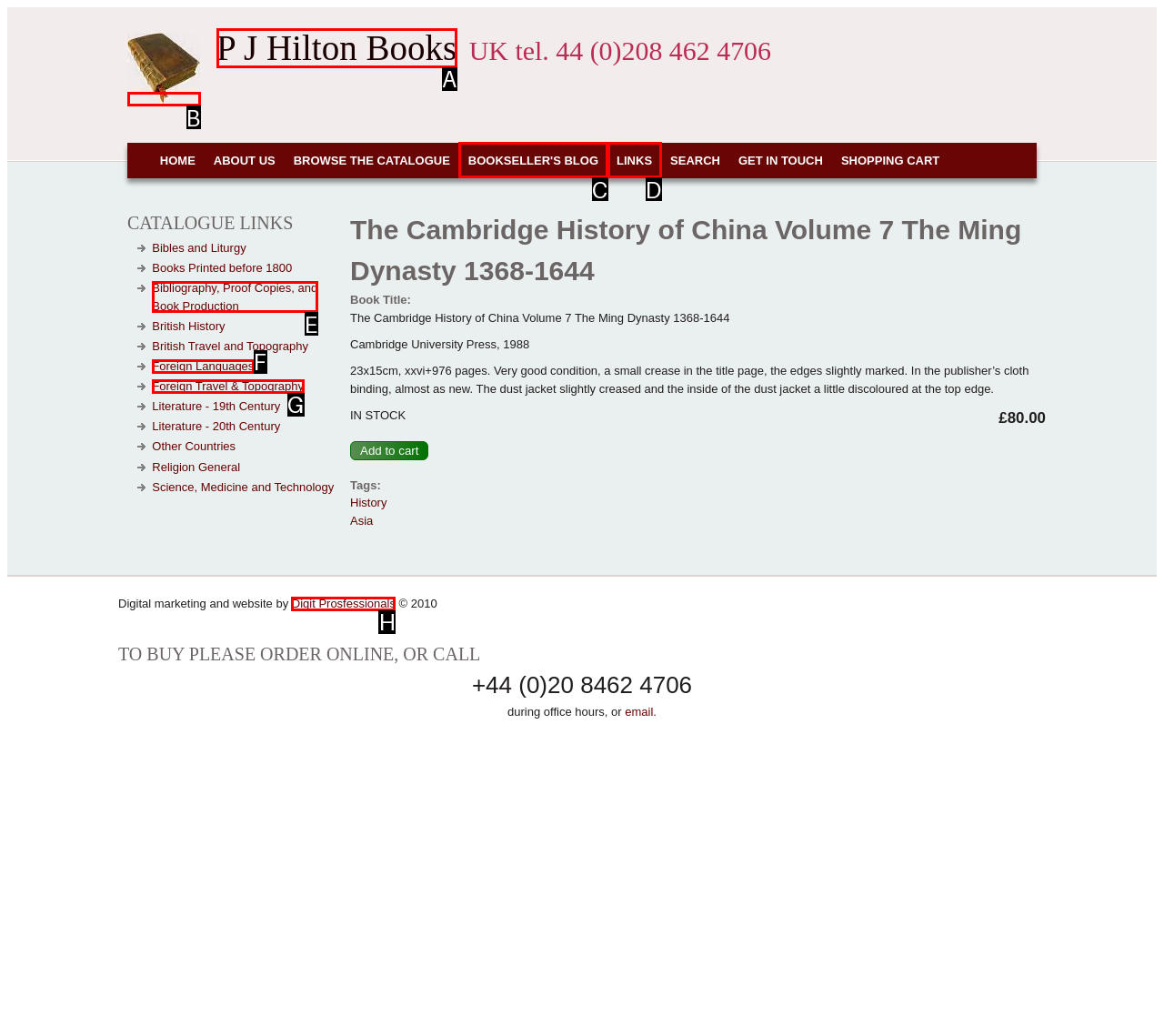From the provided options, which letter corresponds to the element described as: alt="P J Hilton Books"
Answer with the letter only.

B